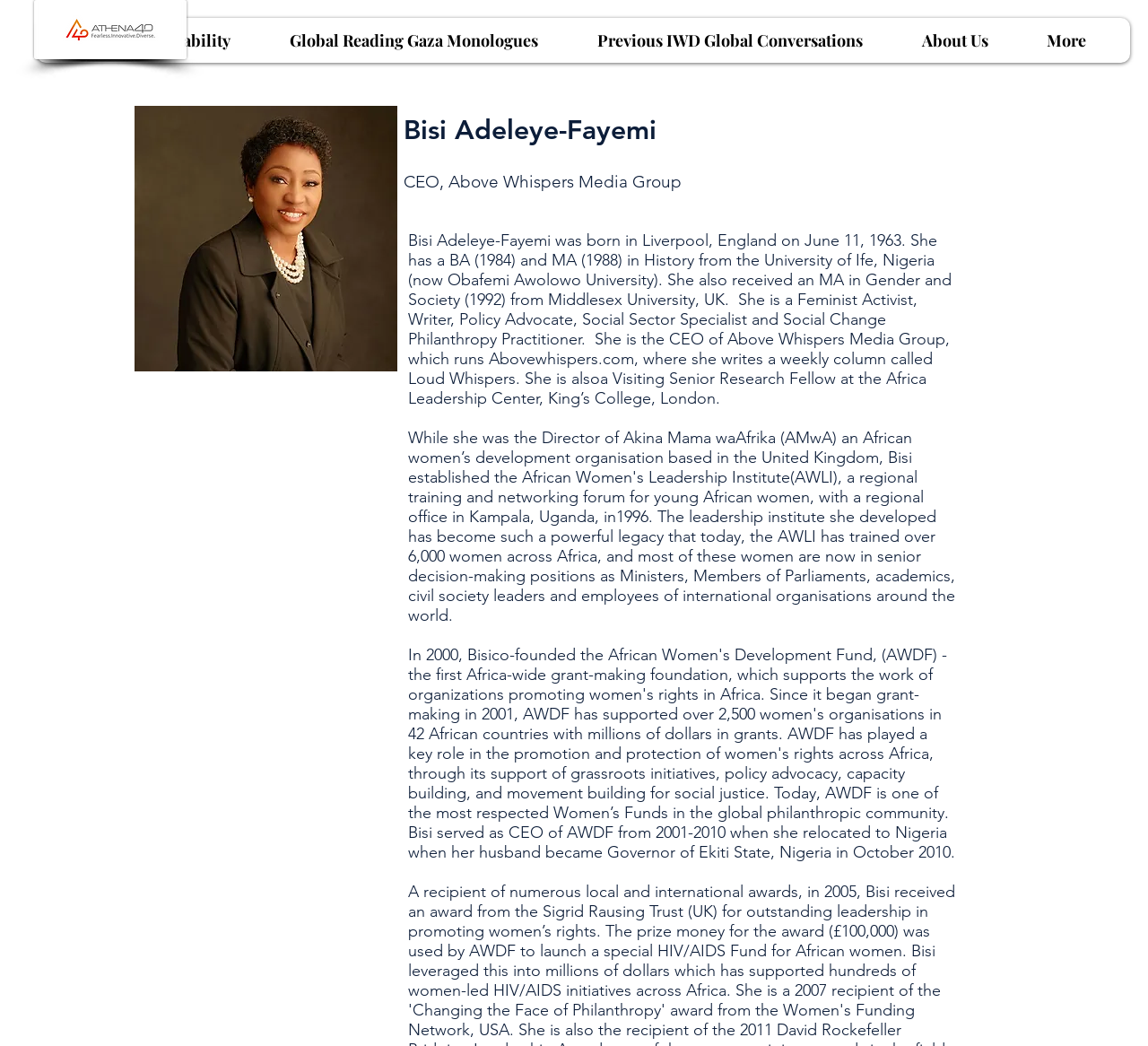Give a full account of the webpage's elements and their arrangement.

The webpage is about Bisi Adeleye-Fayemi, with a prominent image of her on the top left side, taking up about a quarter of the screen. Below her image is a heading with her name, followed by a brief description of her as the CEO of Above Whispers Media Group. 

On the top navigation bar, there are five links: "Women & Sustainability", "Global Reading Gaza Monologues", "Previous IWD Global Conversations", "About Us", and "More". These links are aligned horizontally, taking up almost the entire width of the screen.

To the left of the navigation bar, there is a smaller image, which appears to be a logo or icon. 

The main content of the webpage is a biographical text about Bisi Adeleye-Fayemi, which describes her birthplace, education, and career as a feminist activist, writer, policy advocate, and social sector specialist. The text is divided into paragraphs and takes up most of the screen's real estate.